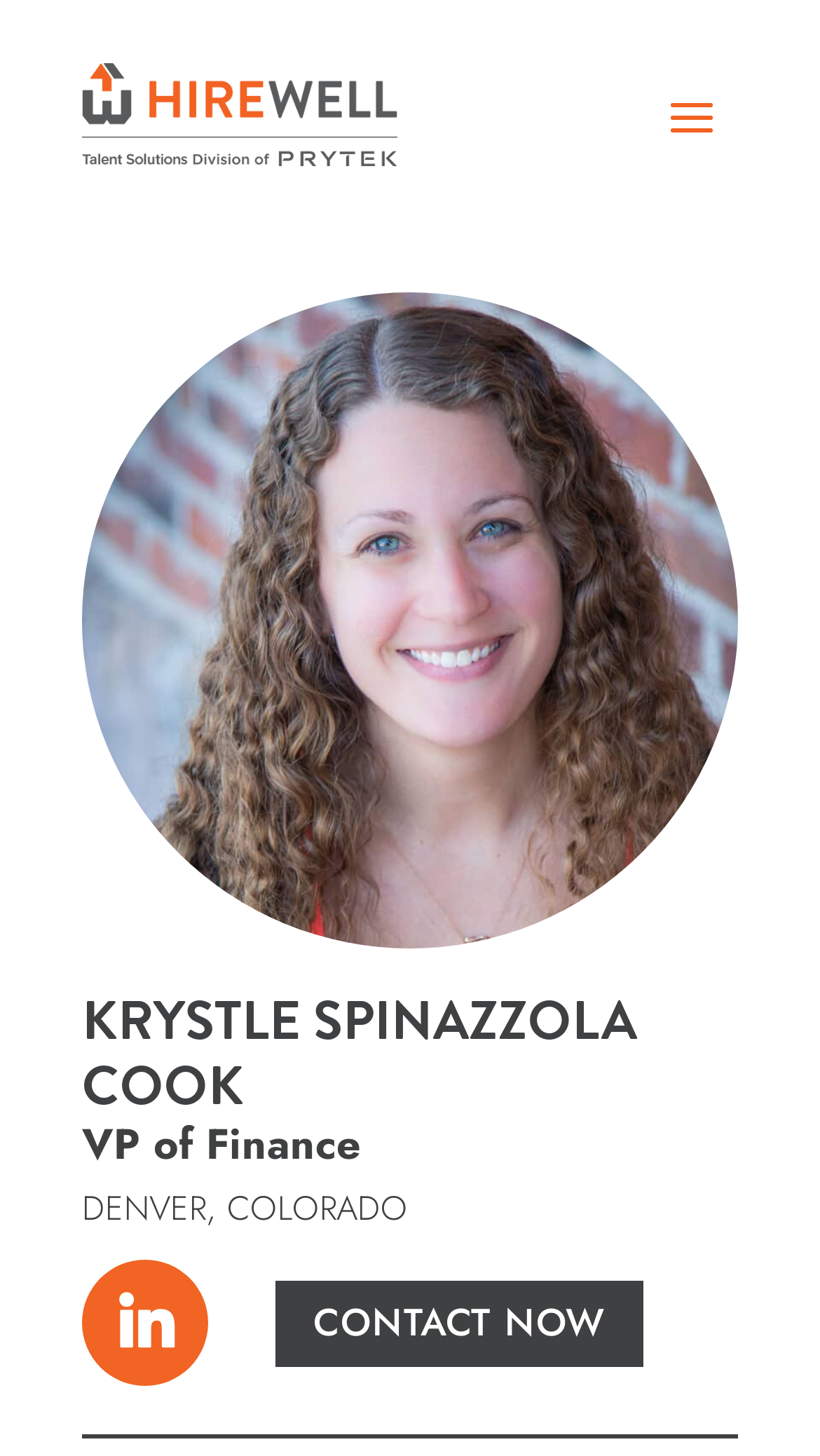Find the bounding box coordinates for the element described here: "Contact Now".

[0.336, 0.879, 0.785, 0.939]